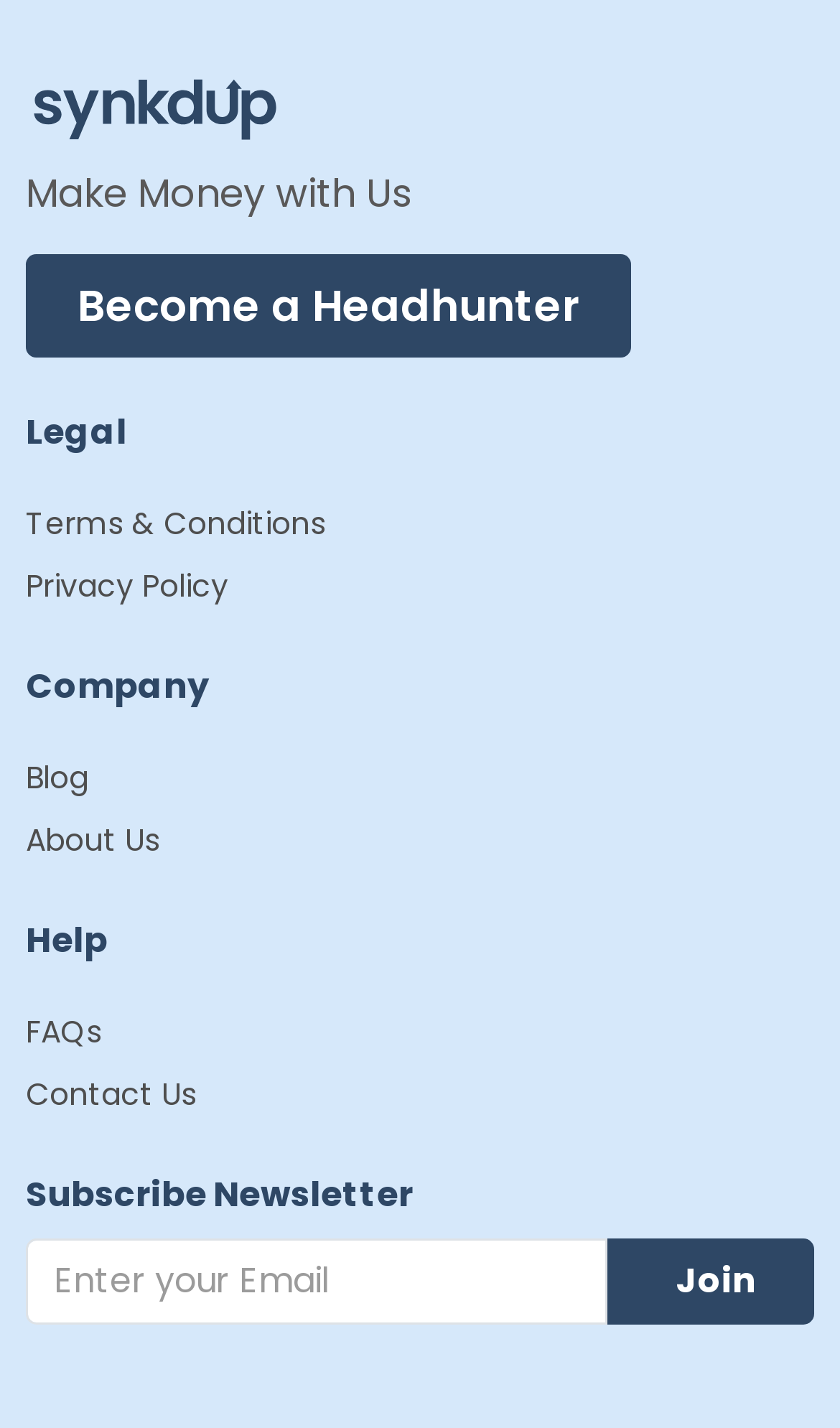Provide a short, one-word or phrase answer to the question below:
What is the purpose of the 'Contact Us' link?

To get help